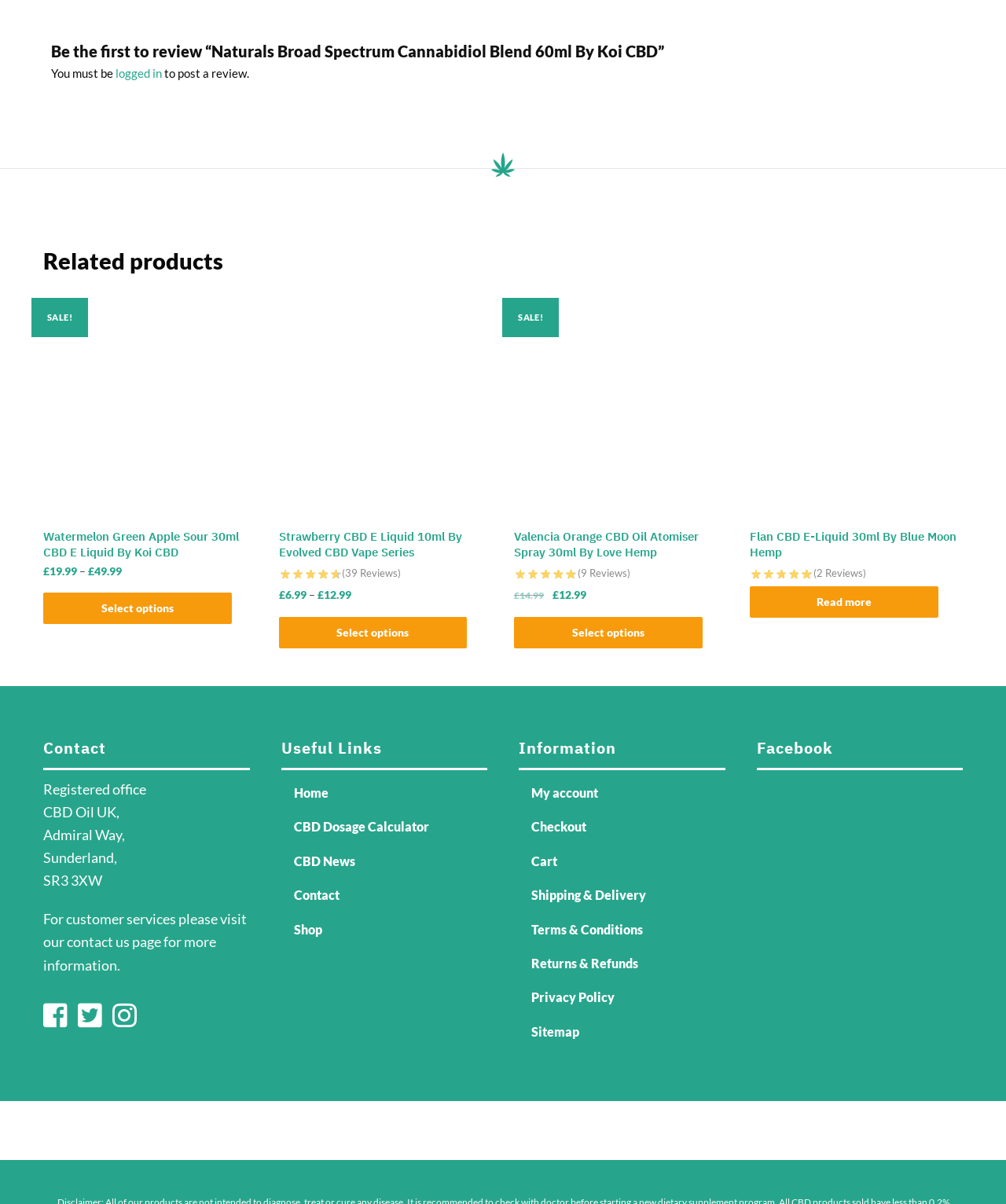Answer the question in one word or a short phrase:
What is the price range of the products on this webpage?

£6.99 to £49.99